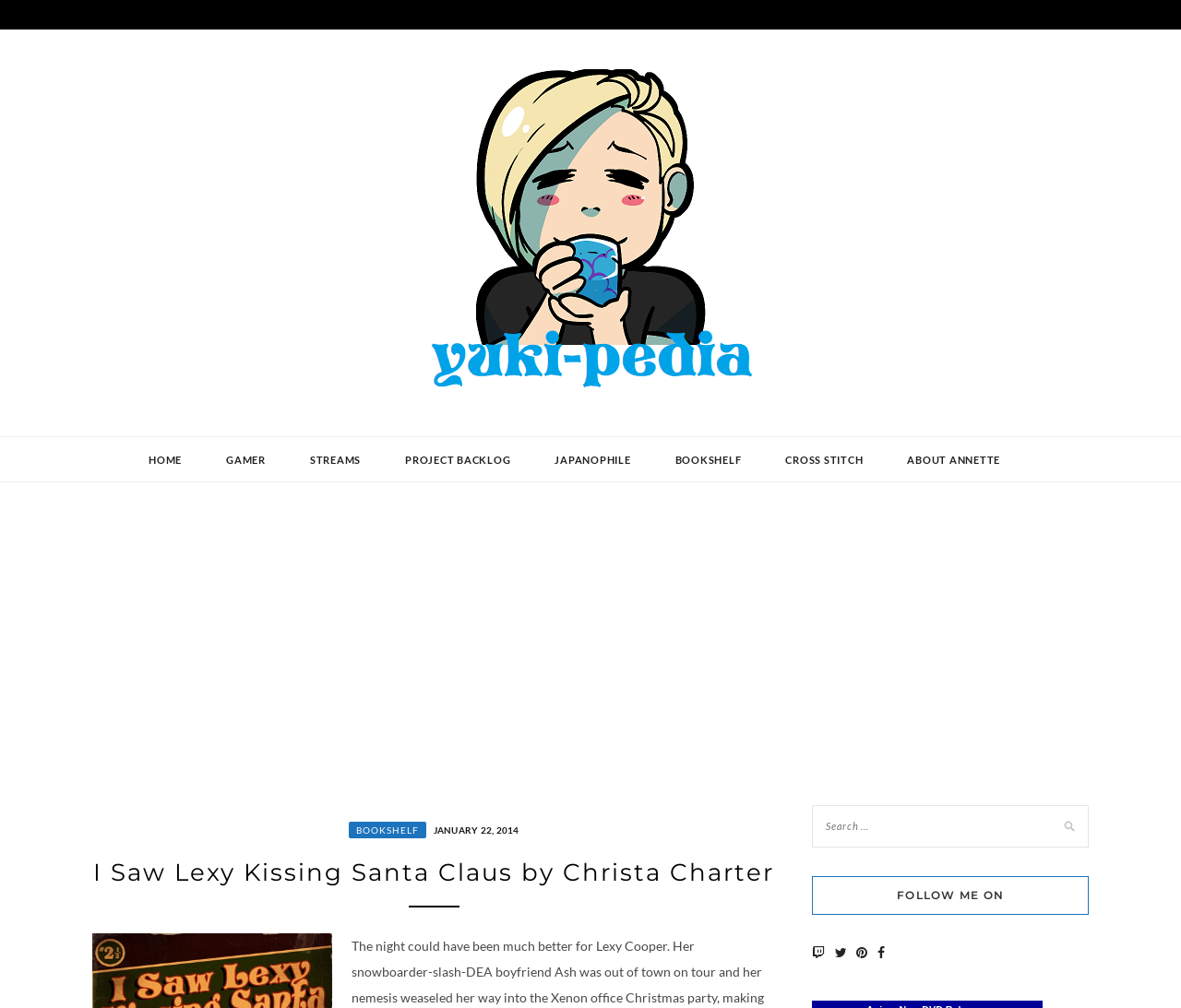Locate the bounding box coordinates of the element that should be clicked to execute the following instruction: "Click on the Yuki-Pedia site logo".

[0.356, 0.377, 0.644, 0.392]